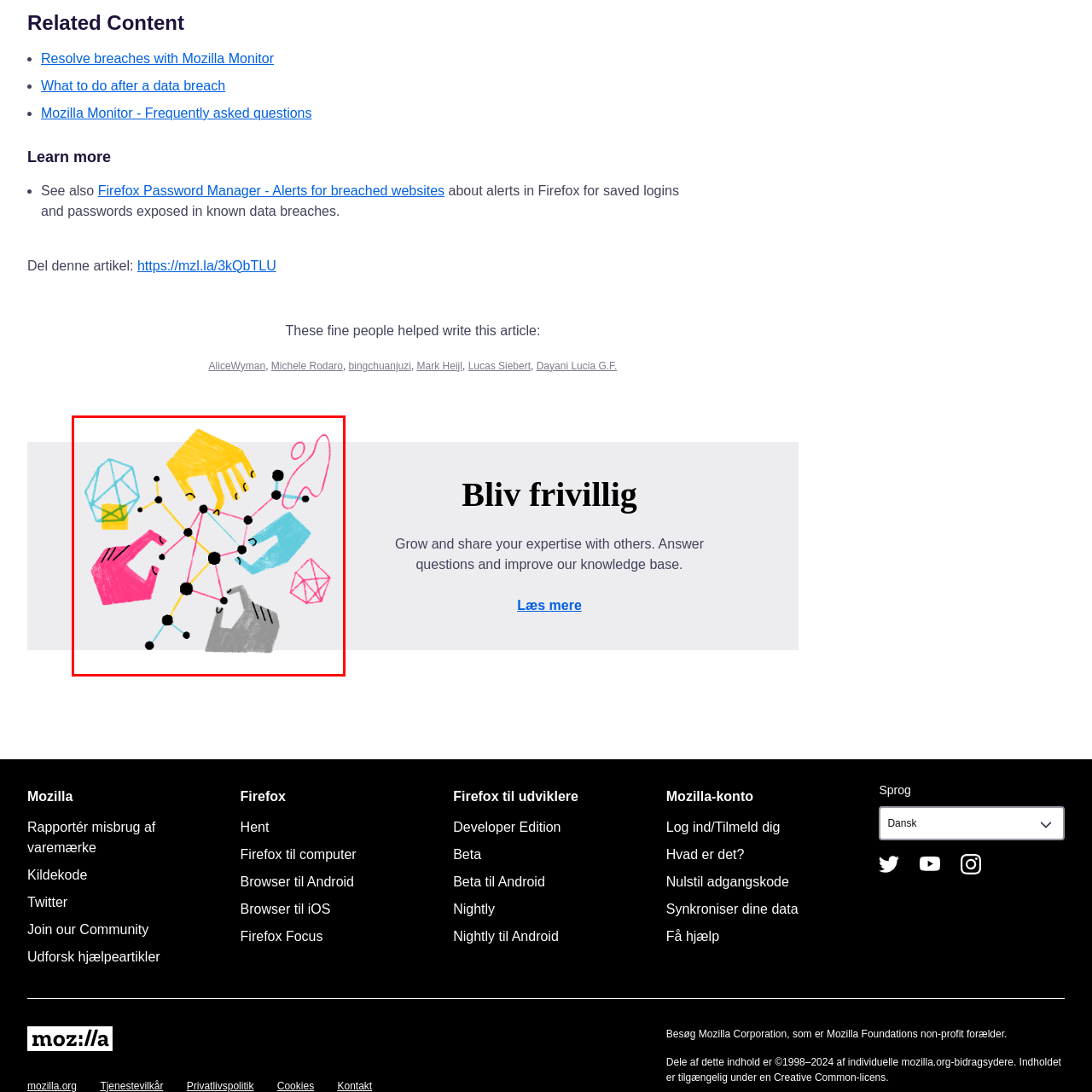Provide a thorough description of the scene captured within the red rectangle.

The image features a vibrant, abstract illustration showcasing hands in various colors—pink, yellow, gray, and blue—interacting with a web-like structure composed of black nodes and connections. Surrounding the hands are geometric shapes, including a cube and an interconnected design, which add a playful element to the composition. The background is light, emphasizing the colorful hands and the dynamic lines between them, suggesting themes of collaboration and connectivity. This illustration visually represents the idea of collaboration in a digital or technological context, possibly related to data sharing or community engagement.